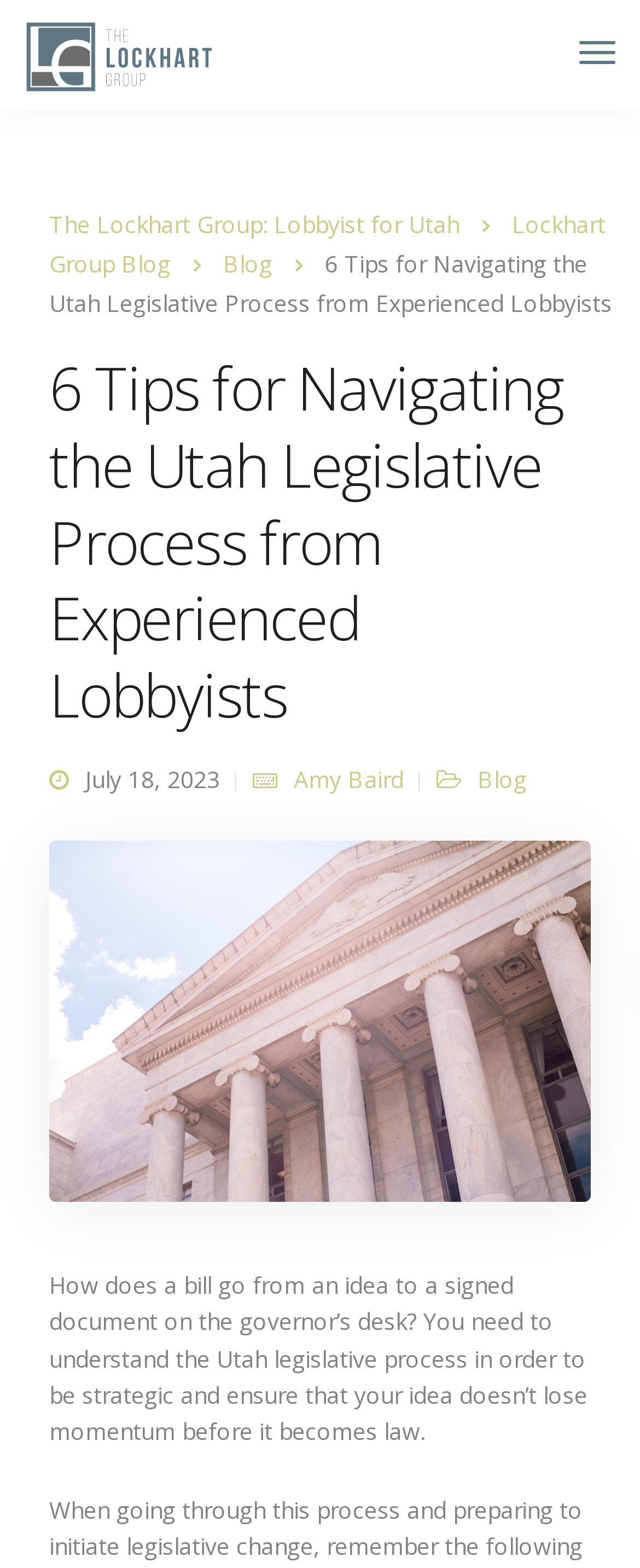Given the element description Amy Baird, predict the bounding box coordinates for the UI element in the webpage screenshot. The format should be (top-left x, top-left y, bottom-right x, bottom-right y), and the values should be between 0 and 1.

[0.459, 0.487, 0.631, 0.507]